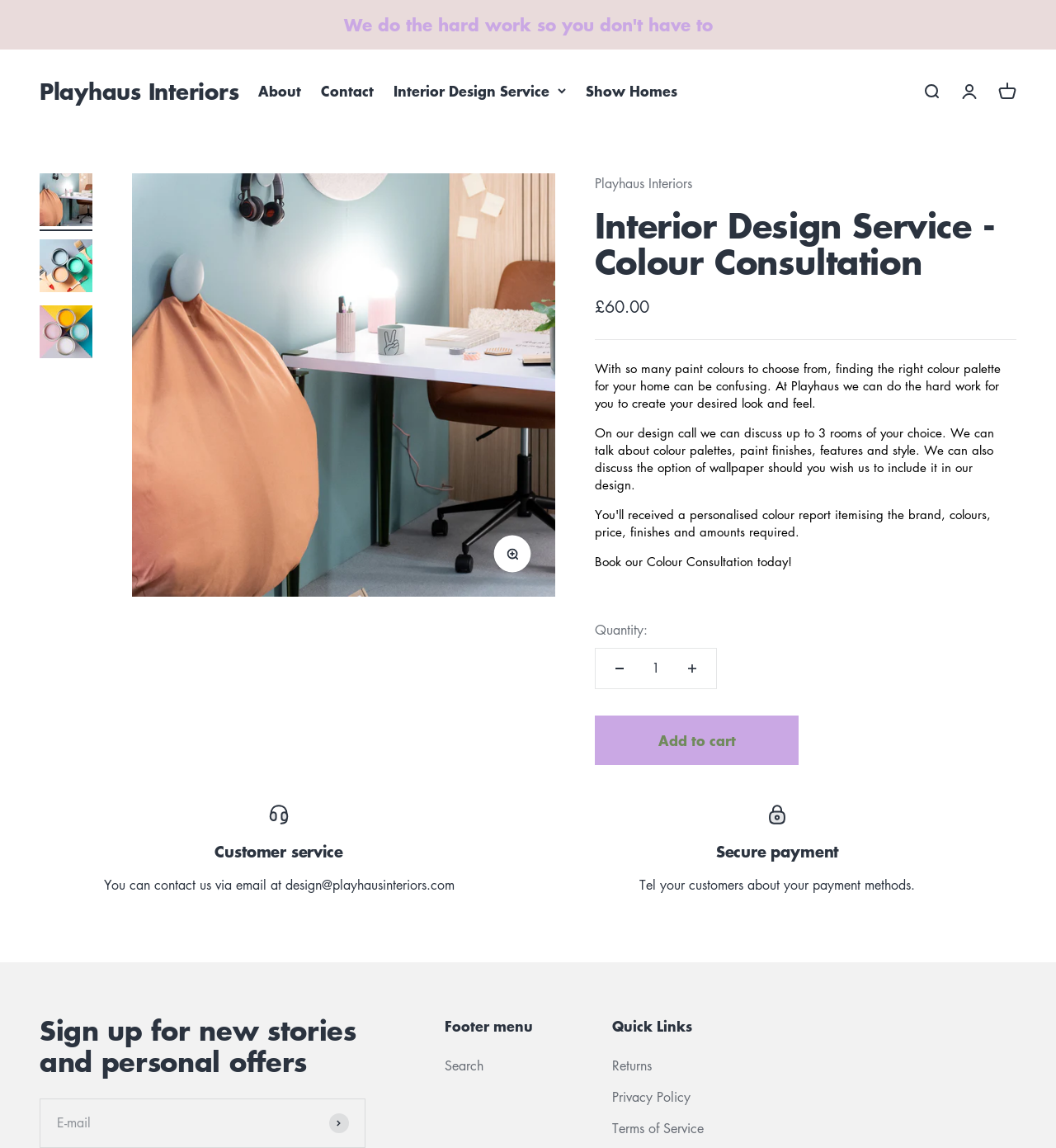Please provide a comprehensive response to the question based on the details in the image: What is the price of the Colour Consultation service?

I found the answer by looking at the product description section, where I saw a static text element with the price '£60.00' next to the label 'Sale price'. This indicates that the price of the Colour Consultation service is £60.00.